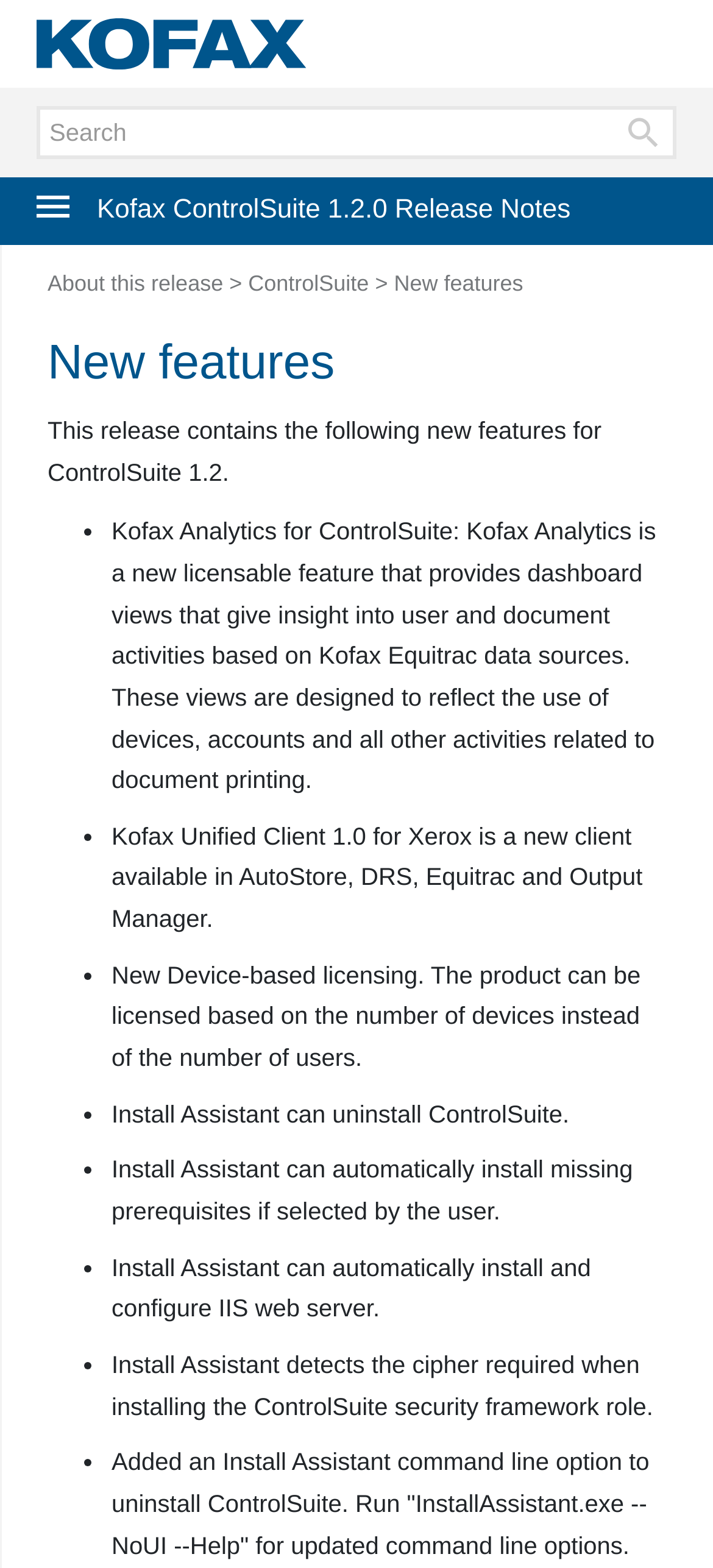Can Install Assistant uninstall ControlSuite?
Respond to the question with a single word or phrase according to the image.

Yes